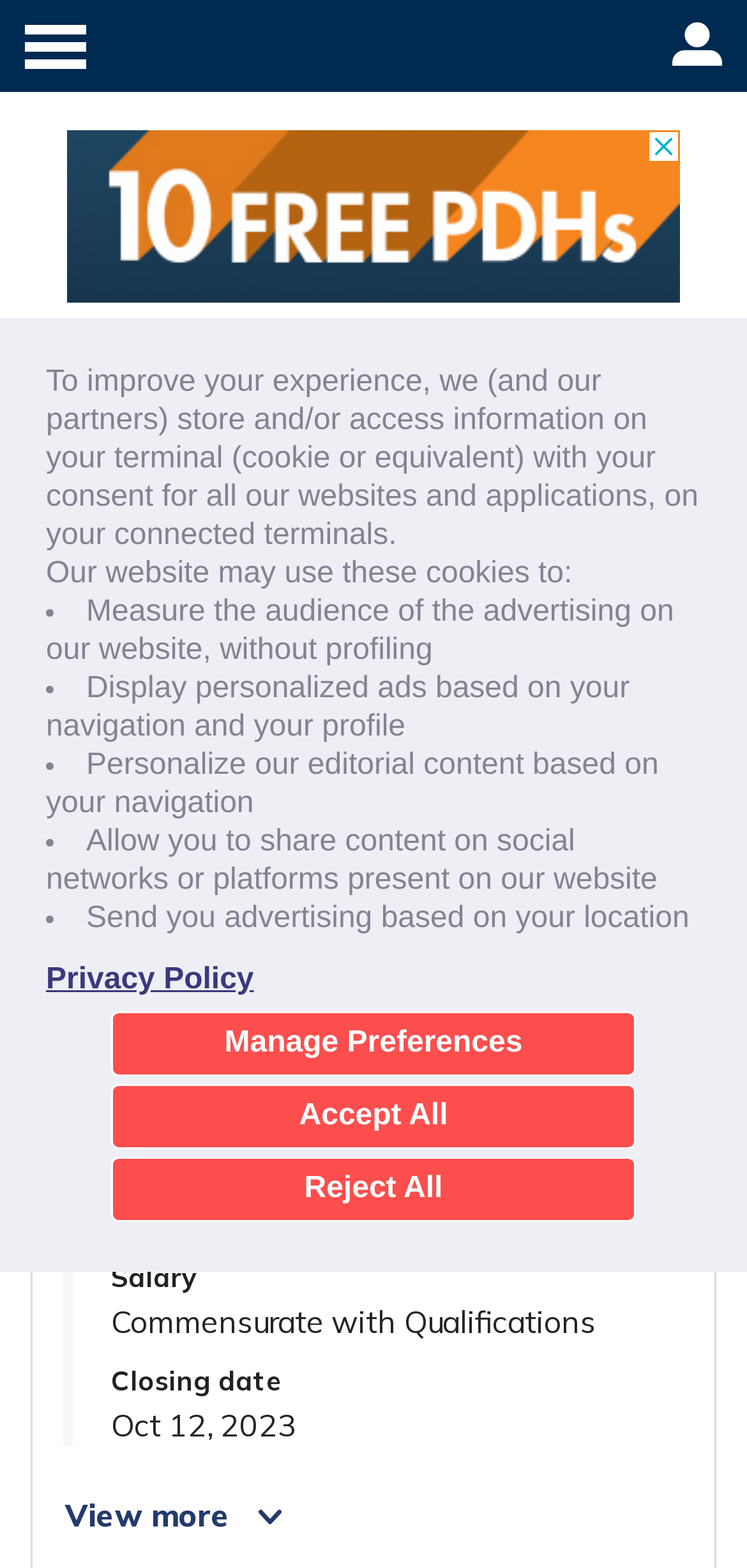Please provide a one-word or short phrase answer to the question:
What is the employer of the job?

South Dakota State University